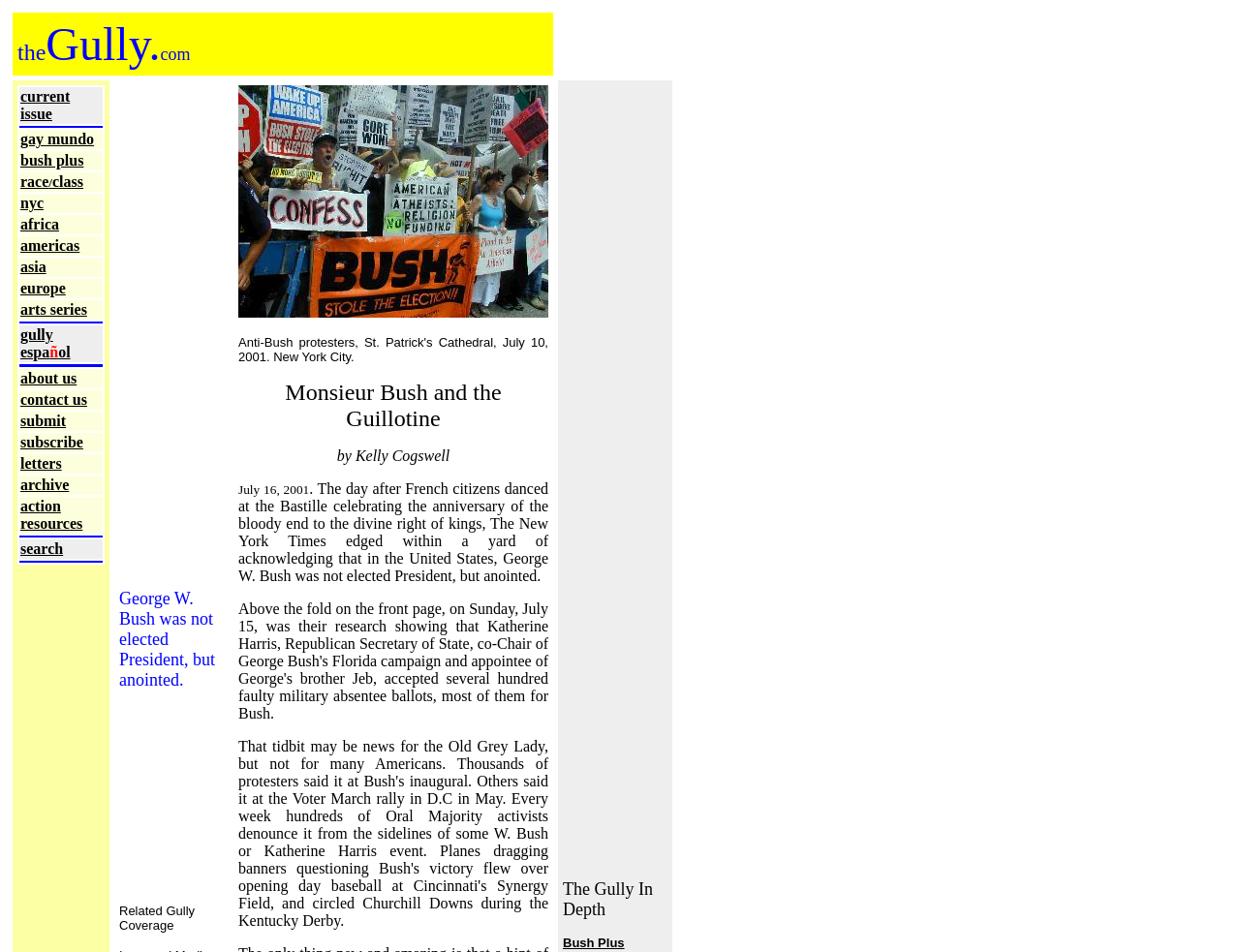Could you provide the bounding box coordinates for the portion of the screen to click to complete this instruction: "search"?

[0.016, 0.567, 0.051, 0.585]